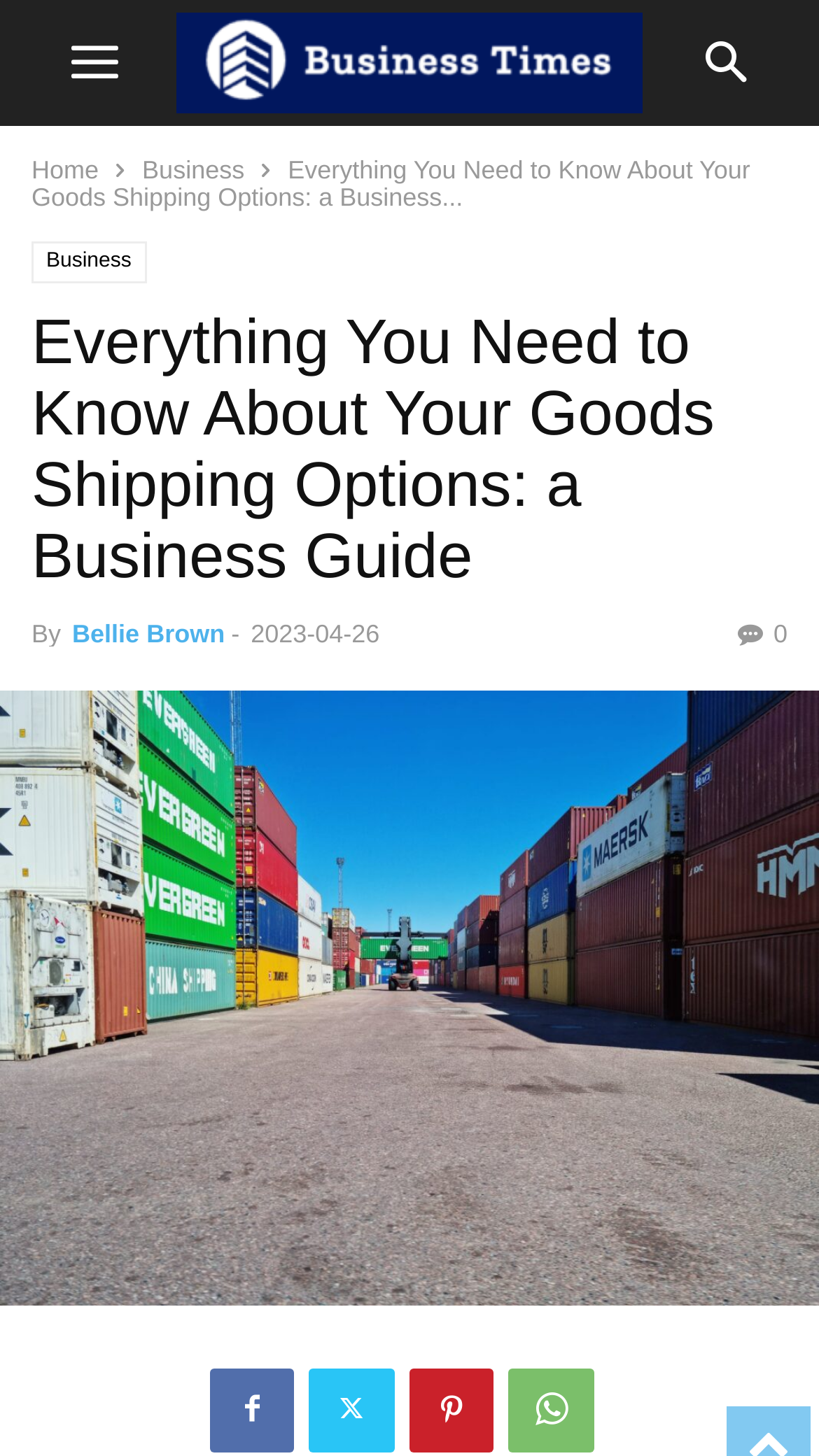Using the information from the screenshot, answer the following question thoroughly:
What is the category of the current article?

I found the category of the current article by looking at the section that contains the article's title and metadata. Specifically, I found the link 'Business' that is related to the article's title, which indicates that the category of the current article is Business.